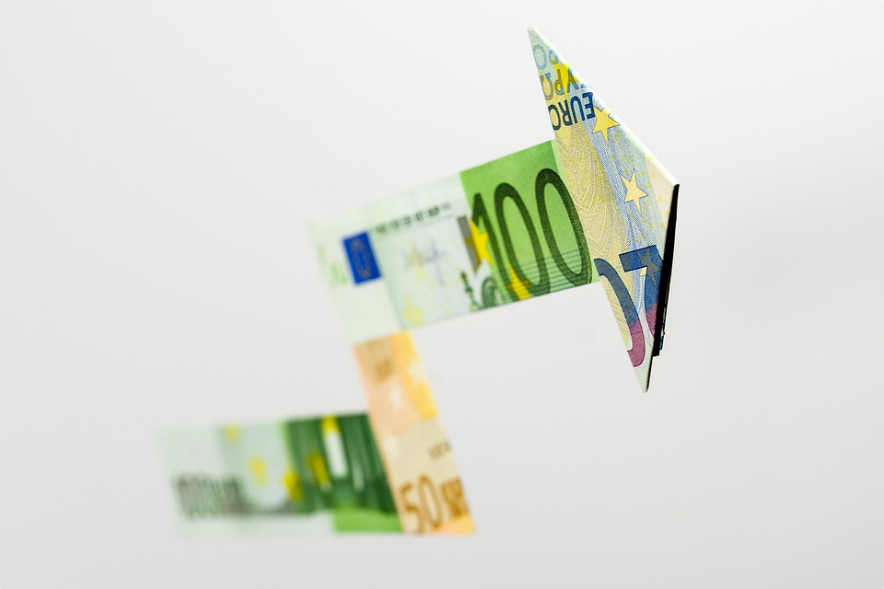What is the theme of the visual narrative?
Using the details from the image, give an elaborate explanation to answer the question.

The theme of the visual narrative is leveraging currency for trading in index futures, as depicted by the €50 note behind the €100 note, which reinforces this theme.